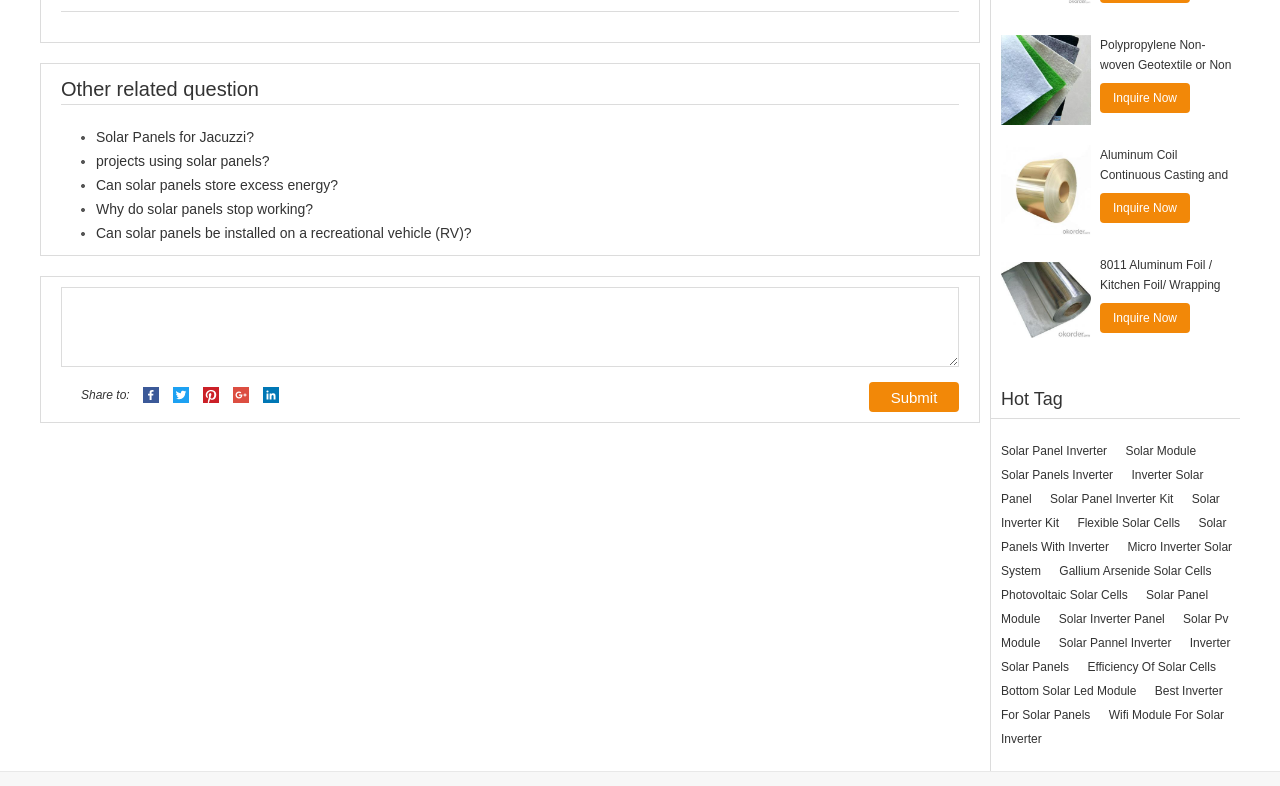Locate the bounding box of the UI element based on this description: "value="Submit"". Provide four float numbers between 0 and 1 as [left, top, right, bottom].

[0.679, 0.486, 0.749, 0.524]